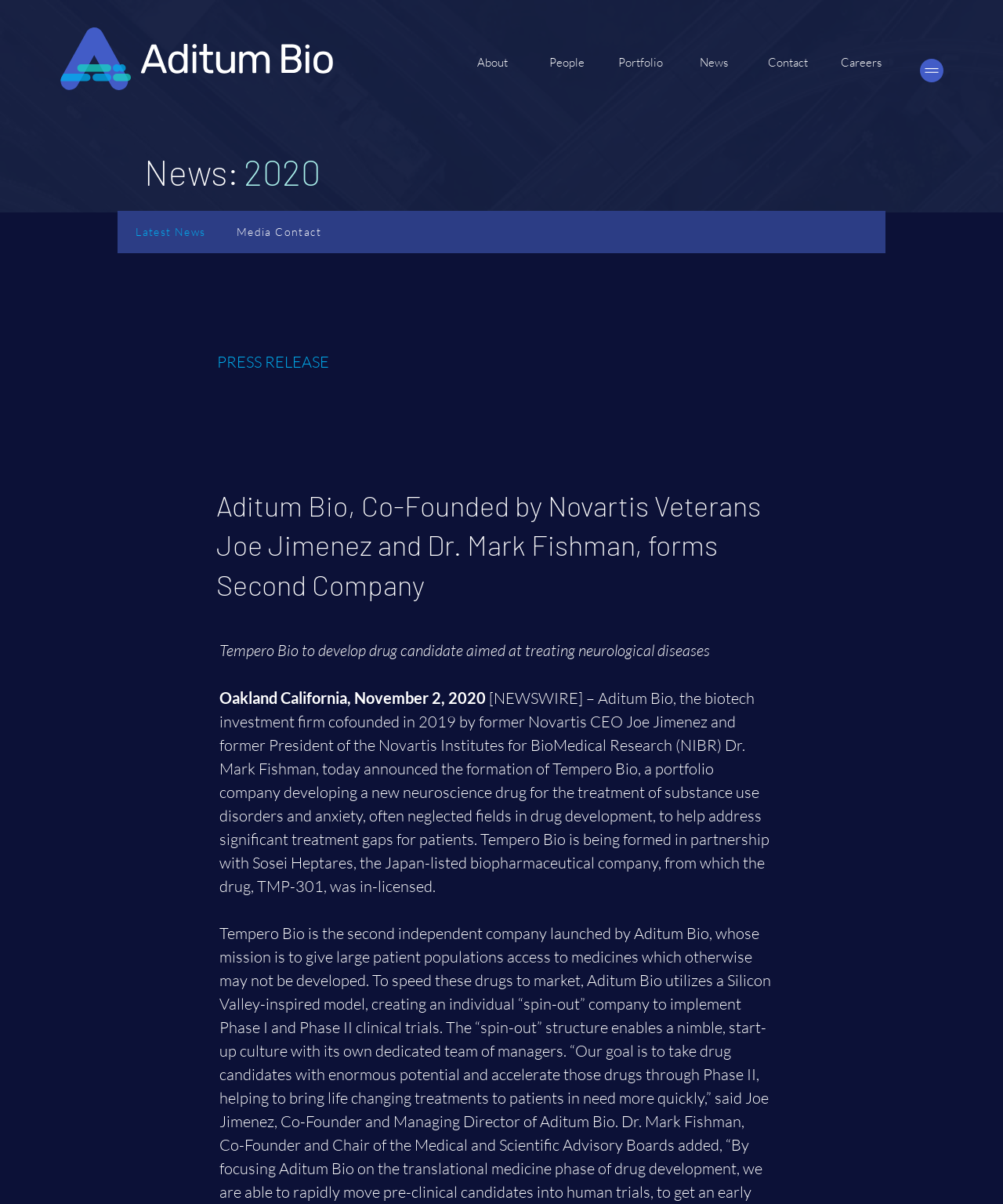Find the bounding box coordinates of the element you need to click on to perform this action: 'Read Latest News'. The coordinates should be represented by four float values between 0 and 1, in the format [left, top, right, bottom].

[0.123, 0.179, 0.221, 0.205]